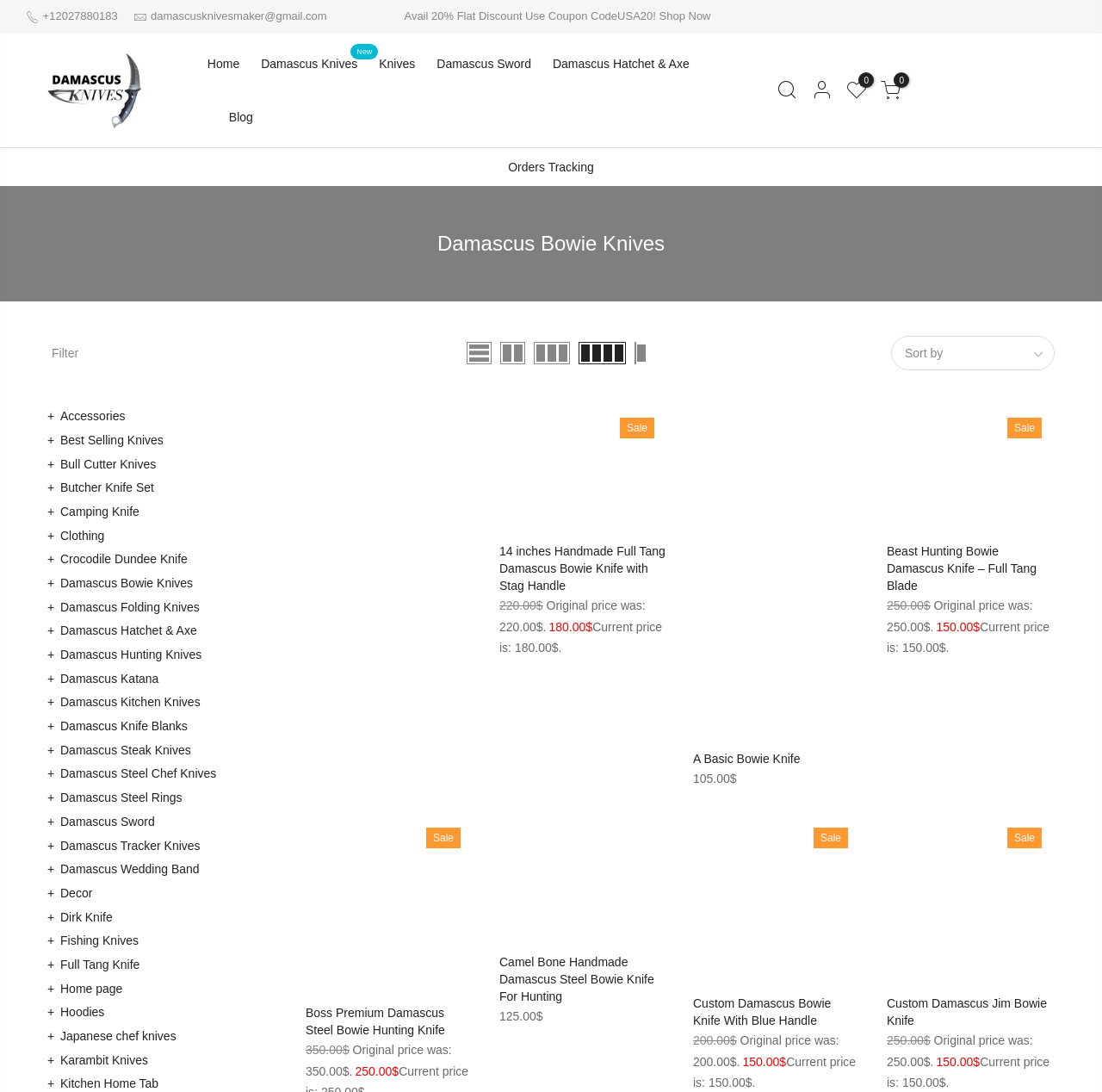Determine the bounding box coordinates of the clickable region to carry out the instruction: "View the 'Damascus Knives' category".

[0.023, 0.075, 0.141, 0.088]